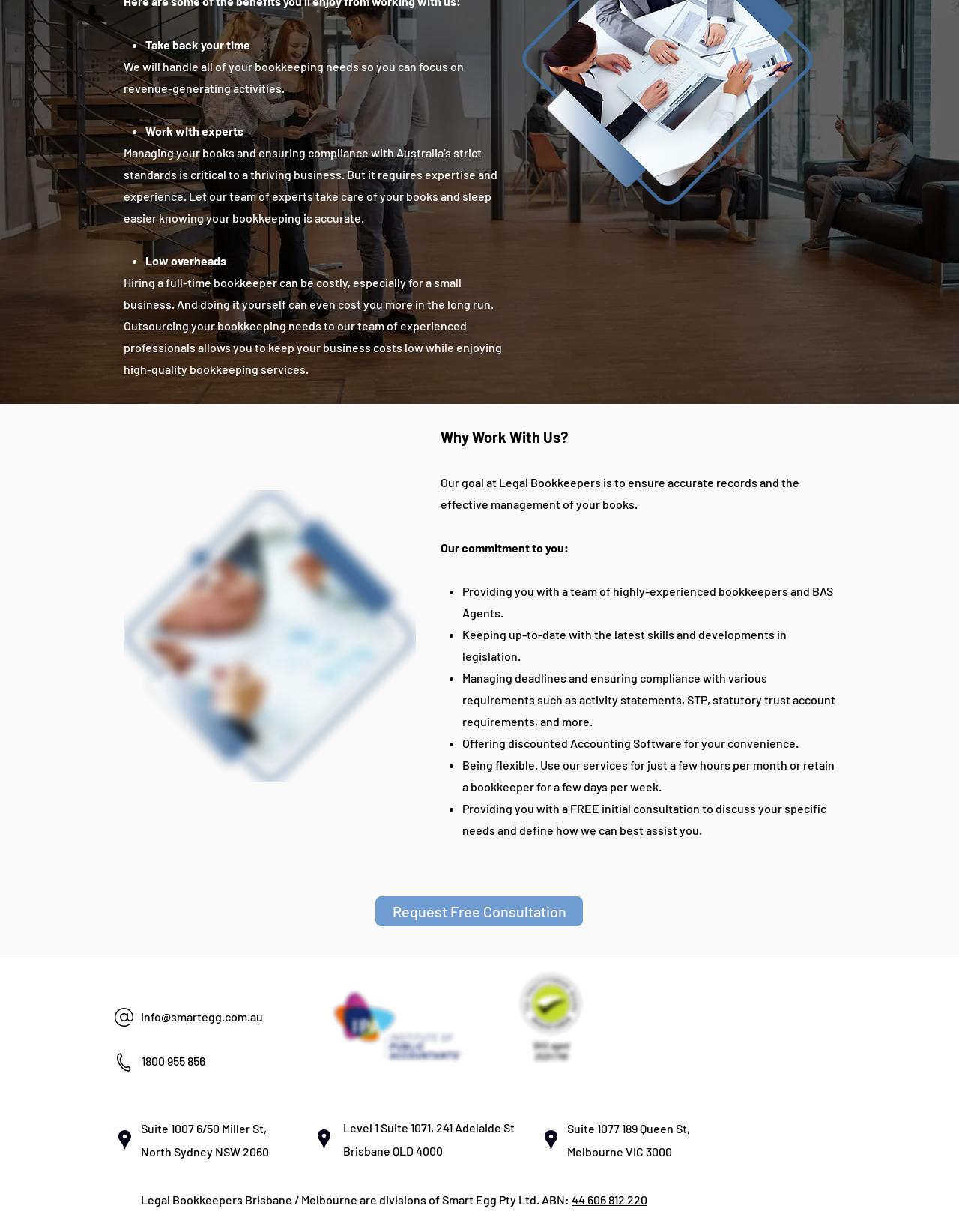What is the benefit of outsourcing bookkeeping?
Please give a detailed and elaborate answer to the question.

According to the webpage, outsourcing bookkeeping needs to the company's team of experienced professionals allows businesses to keep their costs low while enjoying high-quality bookkeeping services.